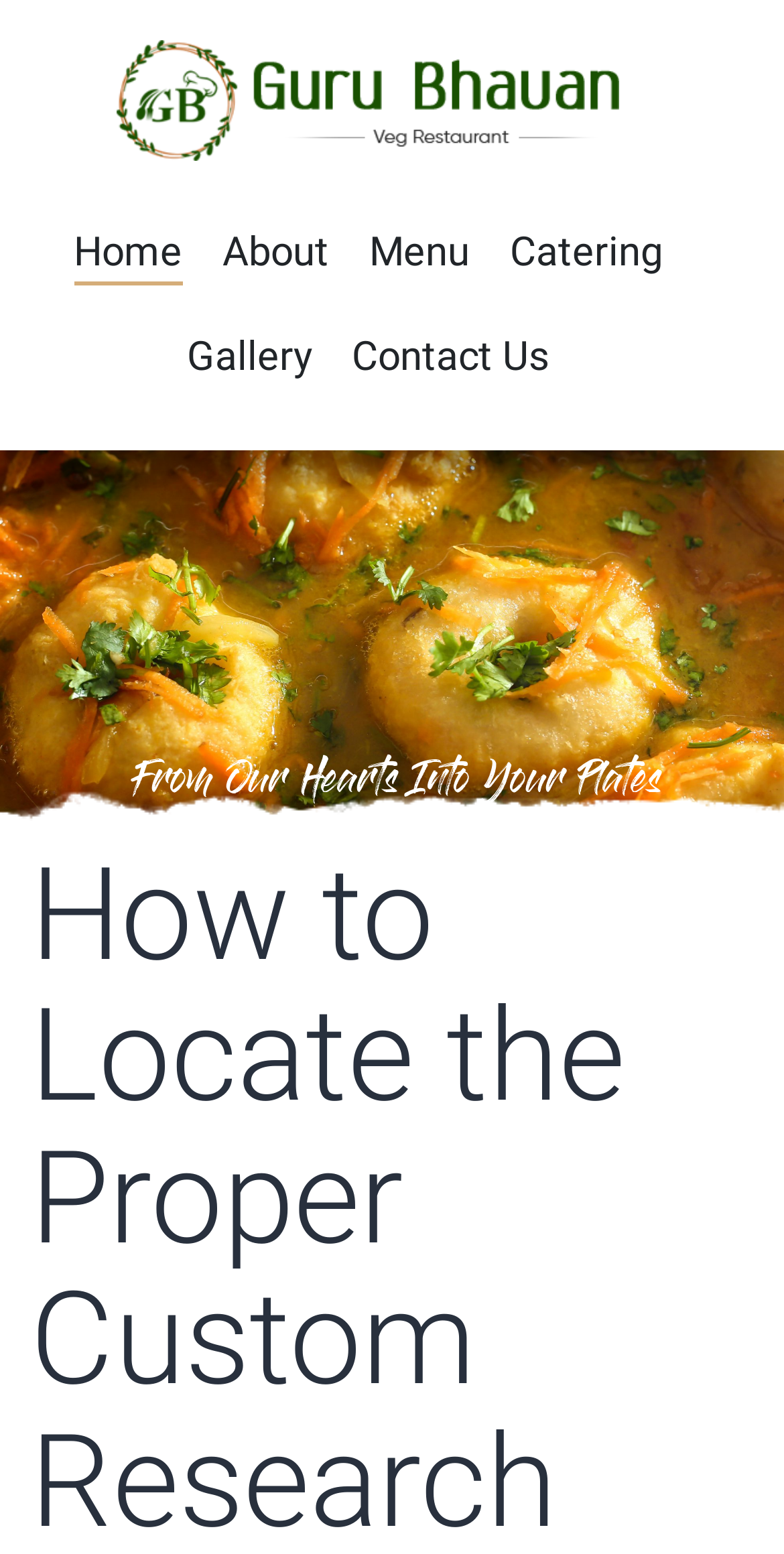Give a one-word or short-phrase answer to the following question: 
How many menu items are there?

5